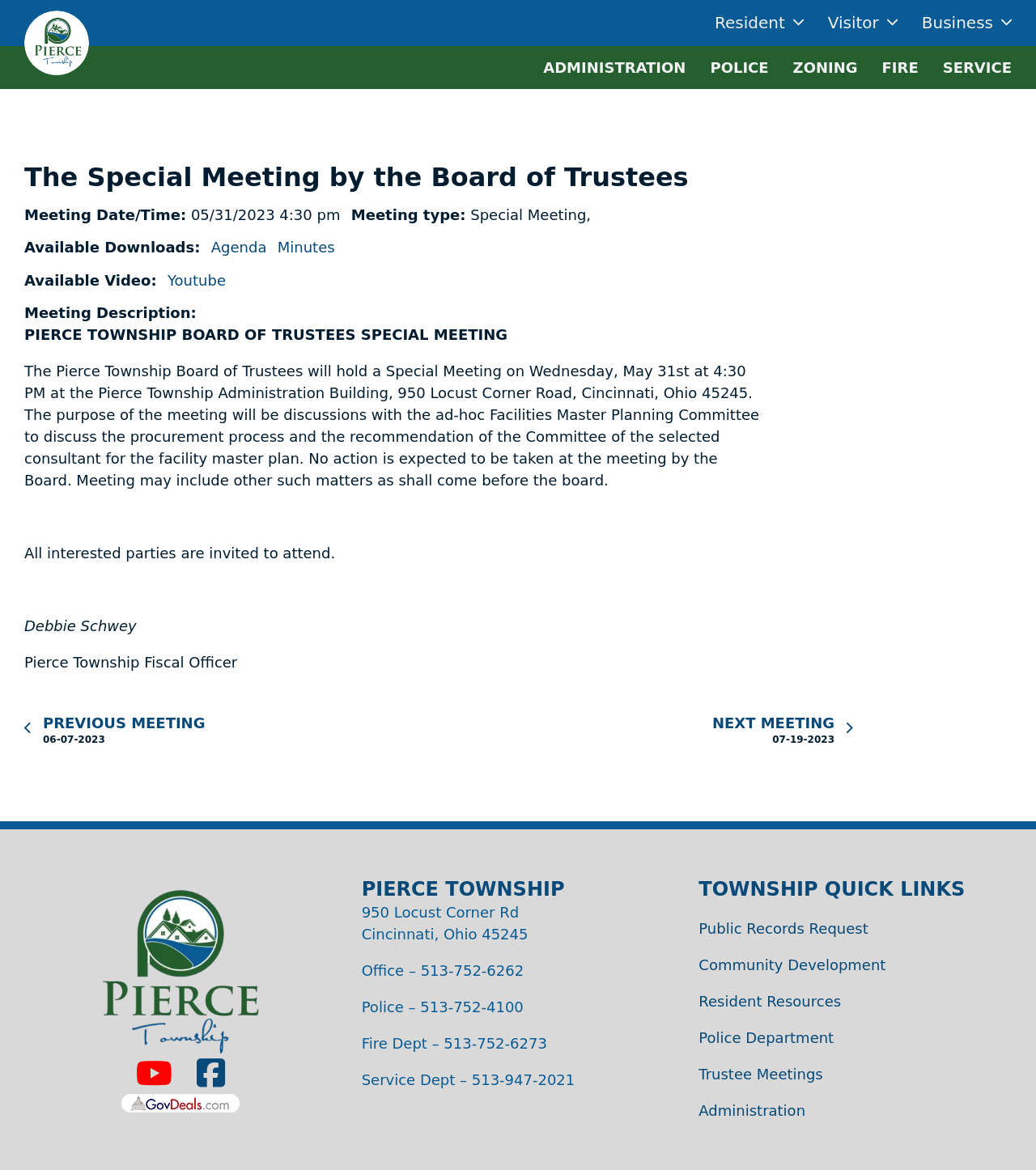Extract the top-level heading from the webpage and provide its text.

The Special Meeting by the Board of Trustees